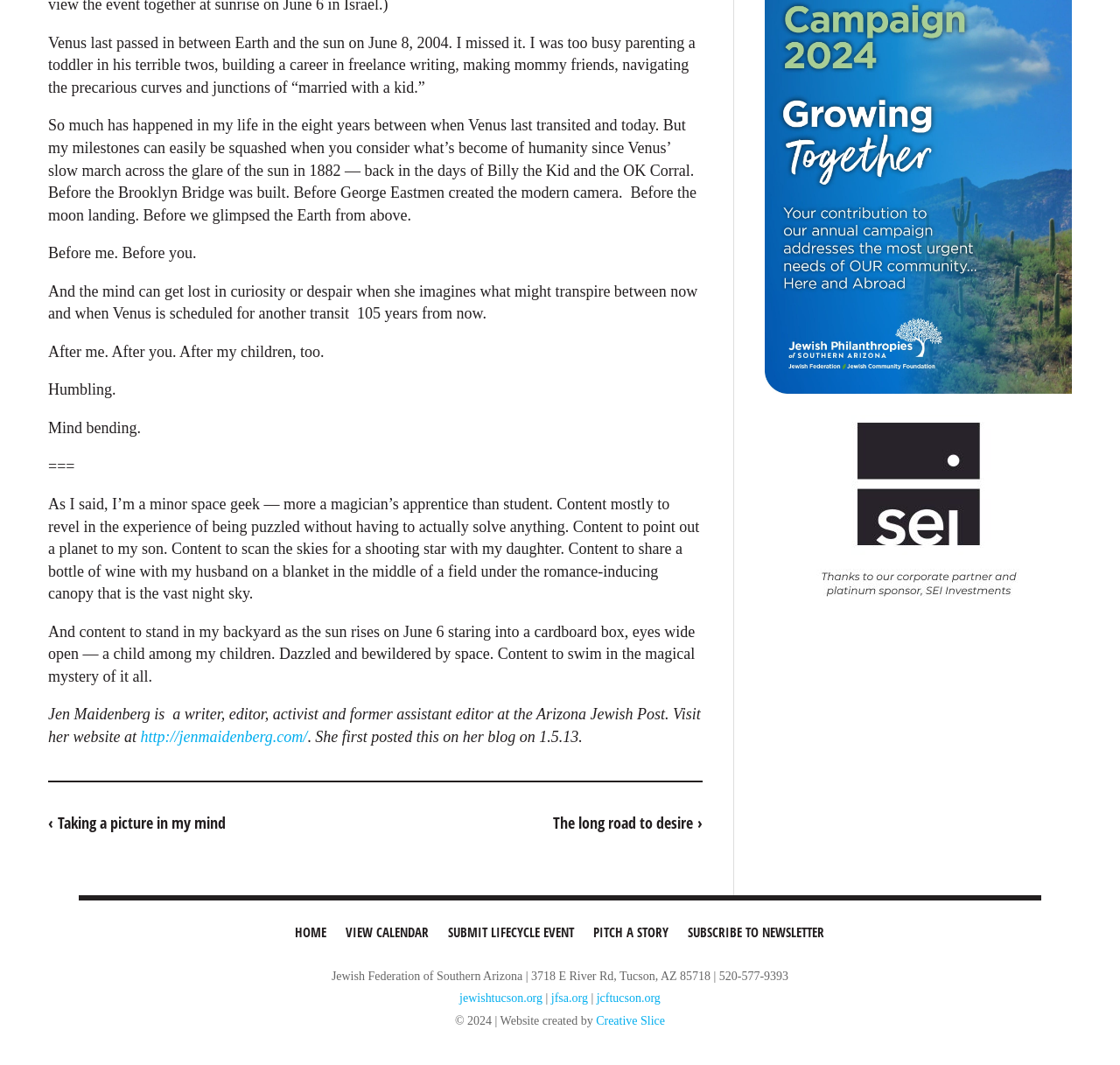Identify the bounding box coordinates of the element to click to follow this instruction: 'Go to the homepage'. Ensure the coordinates are four float values between 0 and 1, provided as [left, top, right, bottom].

[0.257, 0.858, 0.299, 0.894]